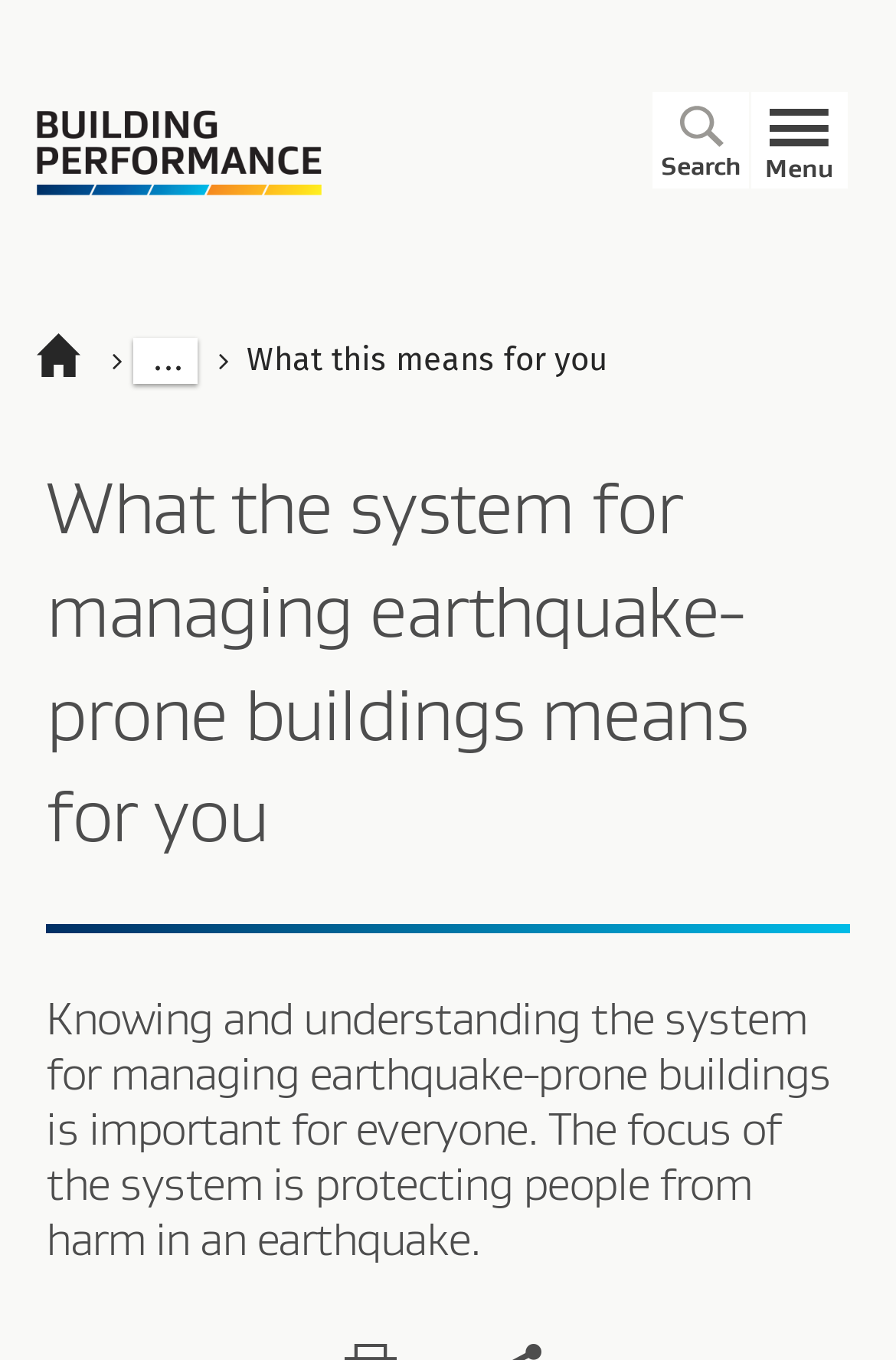Can you find and generate the webpage's heading?

What the system for managing earthquake-prone buildings means for you